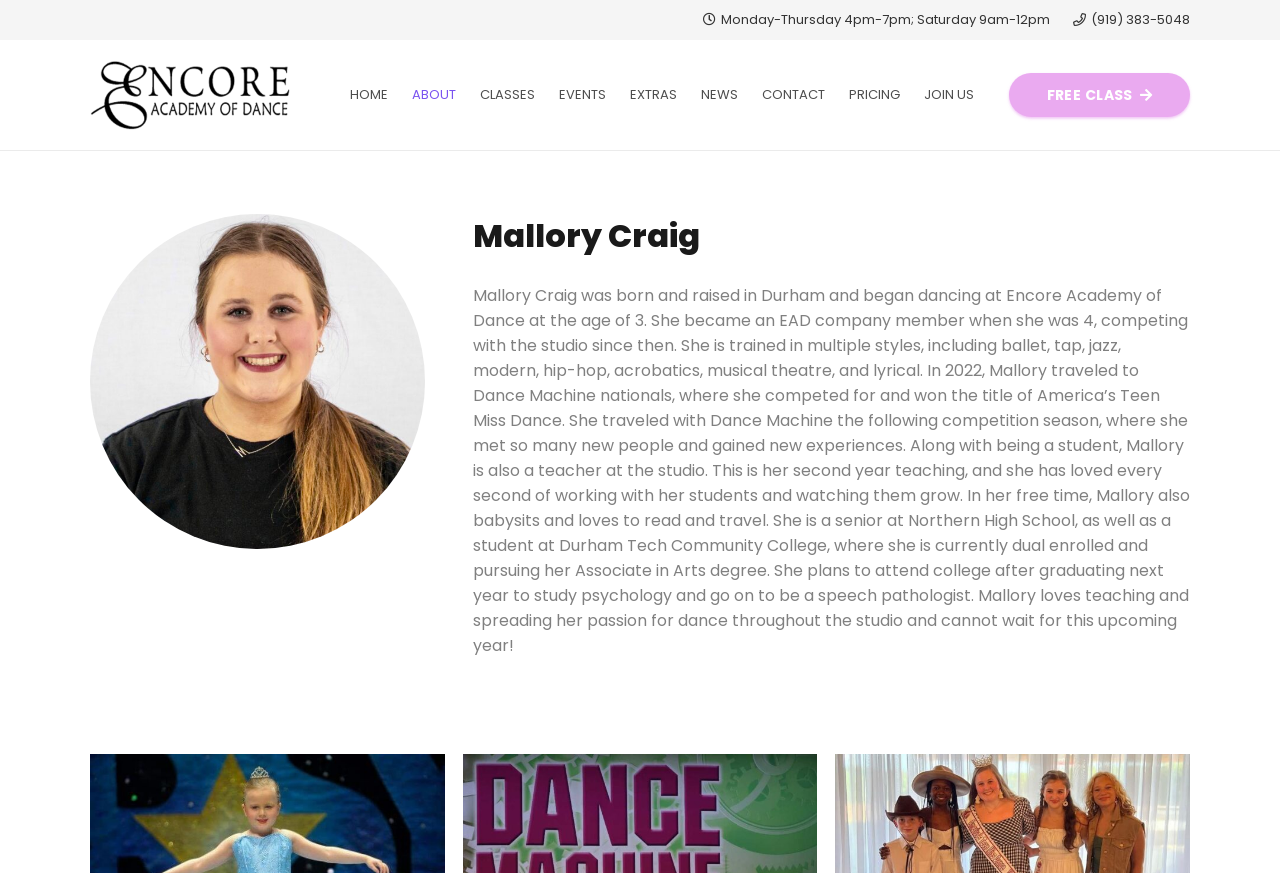What is the phone number of the dance academy?
Based on the screenshot, give a detailed explanation to answer the question.

I found the phone number by looking at the static text element with the bounding box coordinates [0.852, 0.012, 0.93, 0.034], which contains the phone number '(919) 383-5048'.